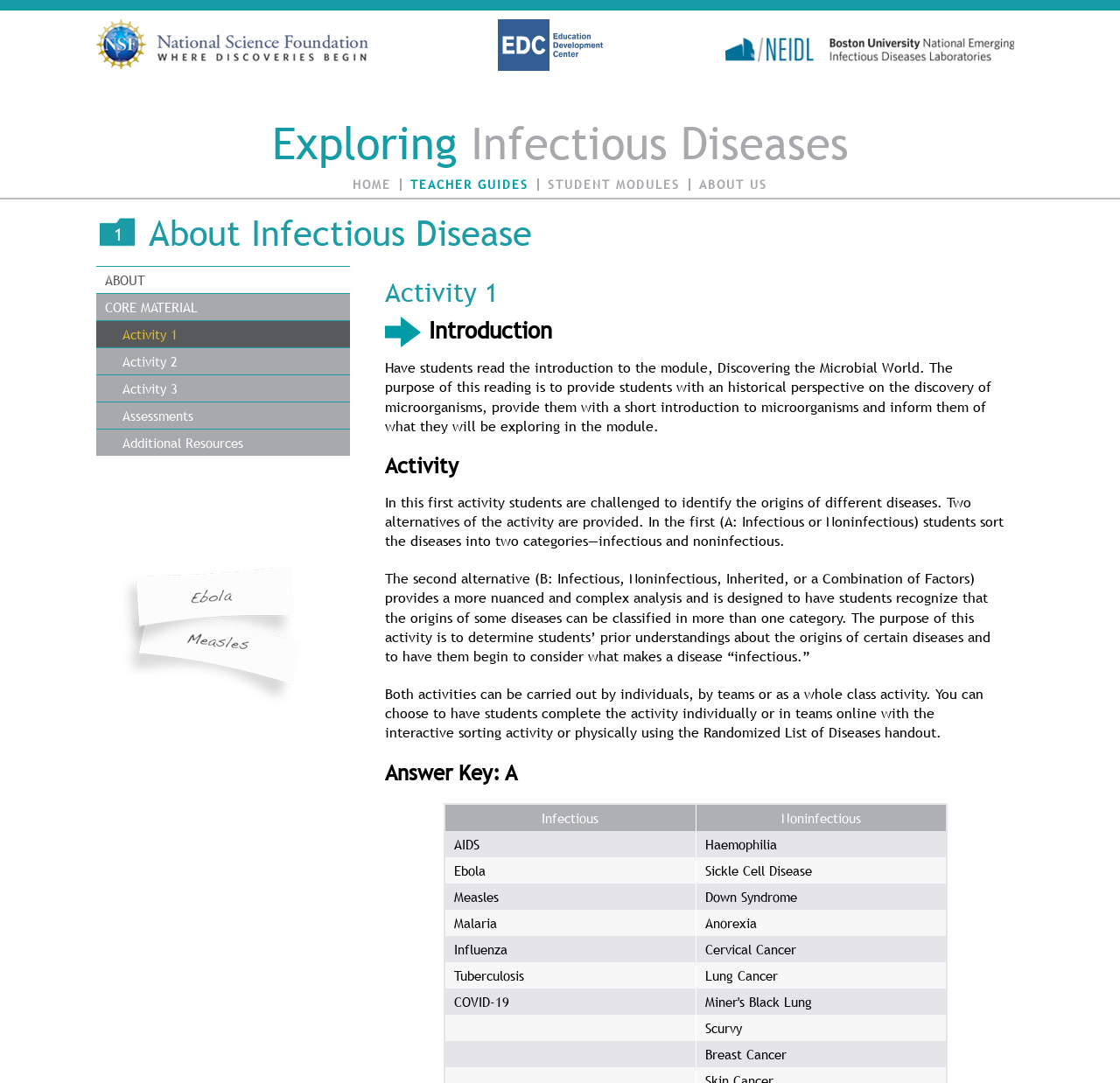Identify the bounding box of the UI component described as: "Exploring Infectious Diseases".

[0.243, 0.107, 0.757, 0.158]